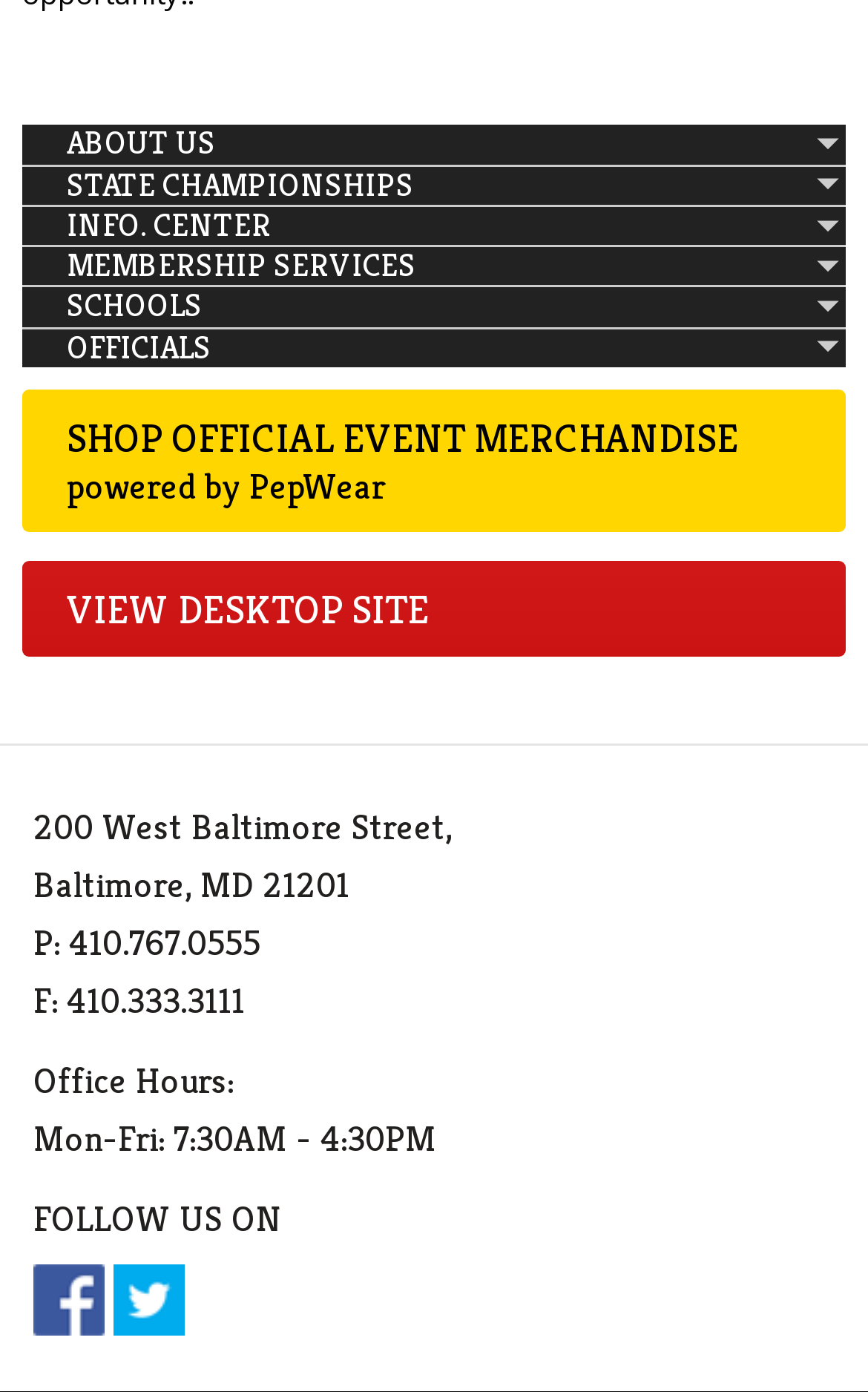Can you provide the bounding box coordinates for the element that should be clicked to implement the instruction: "Click on ABOUT US menu"?

[0.026, 0.09, 0.974, 0.118]